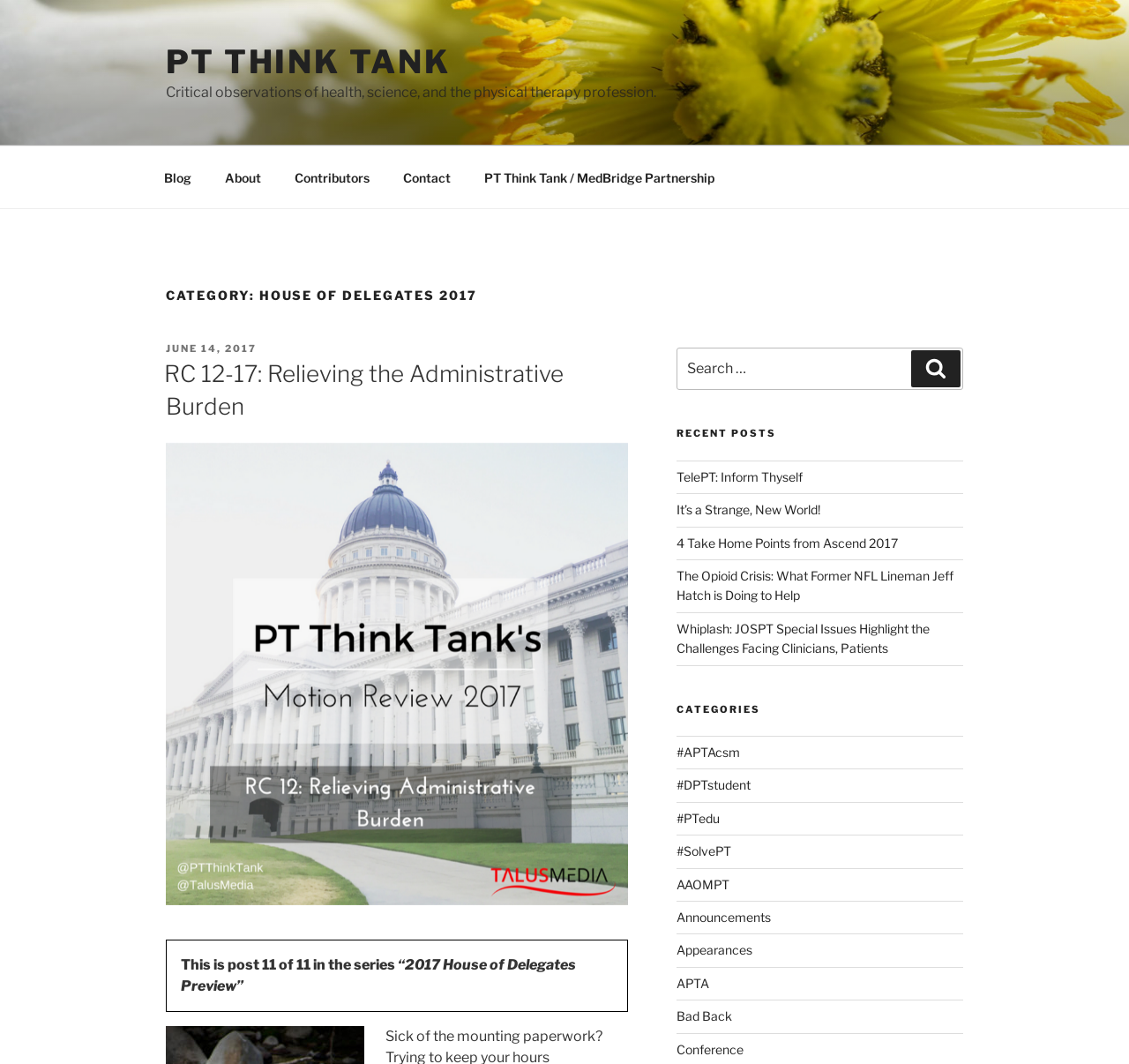What is the date of the post?
Please provide a full and detailed response to the question.

The date of the post can be determined by looking at the link 'JUNE 14, 2017' which is located next to the 'POSTED ON' text.